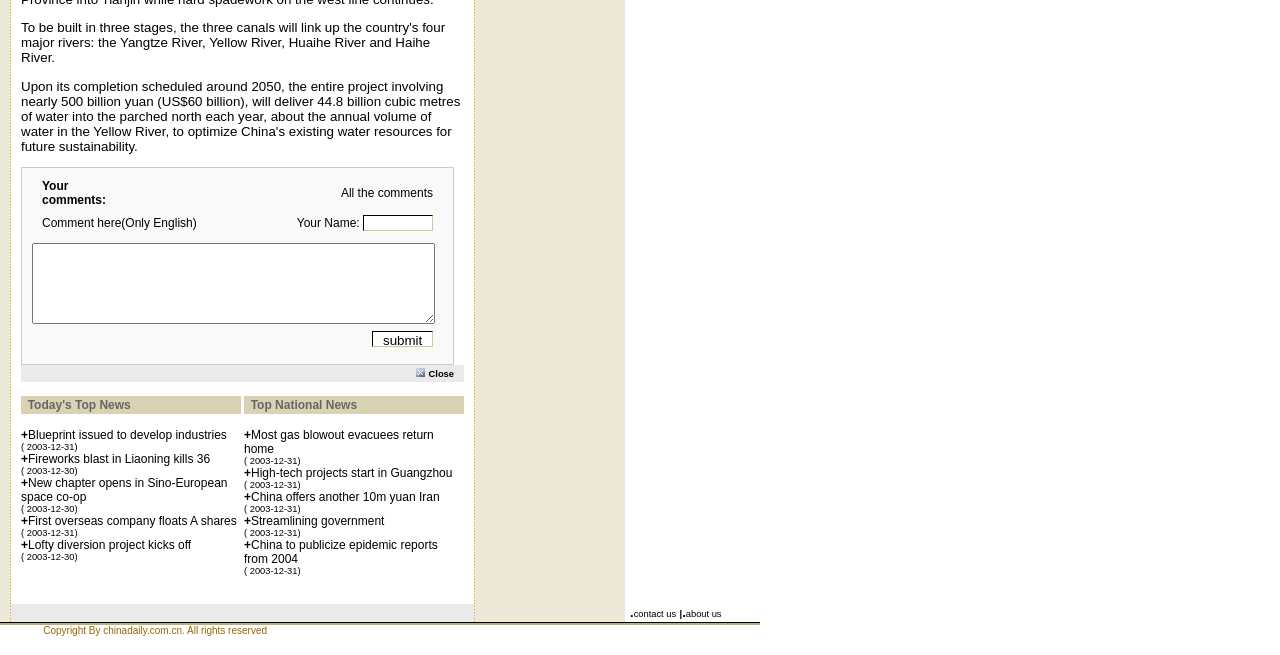Given the element description "Streamlining government" in the screenshot, predict the bounding box coordinates of that UI element.

[0.196, 0.785, 0.3, 0.806]